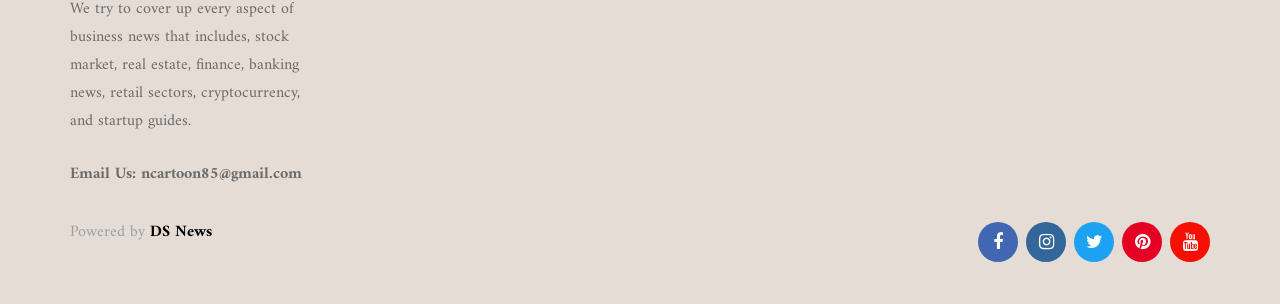What is the email address provided on the webpage?
Refer to the image and give a detailed answer to the question.

The email address 'ncartoon85@gmail.com' is provided on the webpage as a StaticText element, labeled as 'Email Us'.